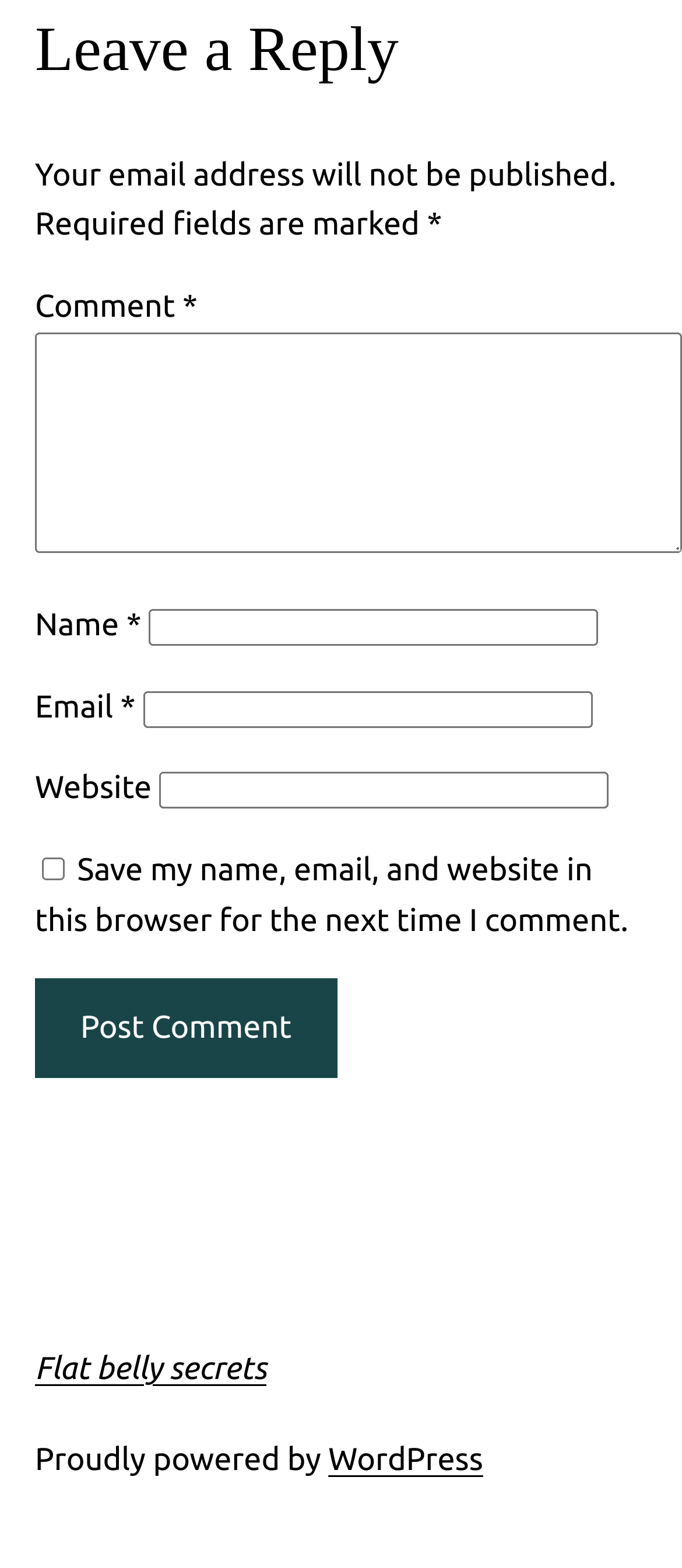What is the function of the checkbox?
Please give a detailed answer to the question using the information shown in the image.

The checkbox is labeled 'Save my name, email, and website in this browser for the next time I comment', which suggests that its function is to save the user's data for future comments.